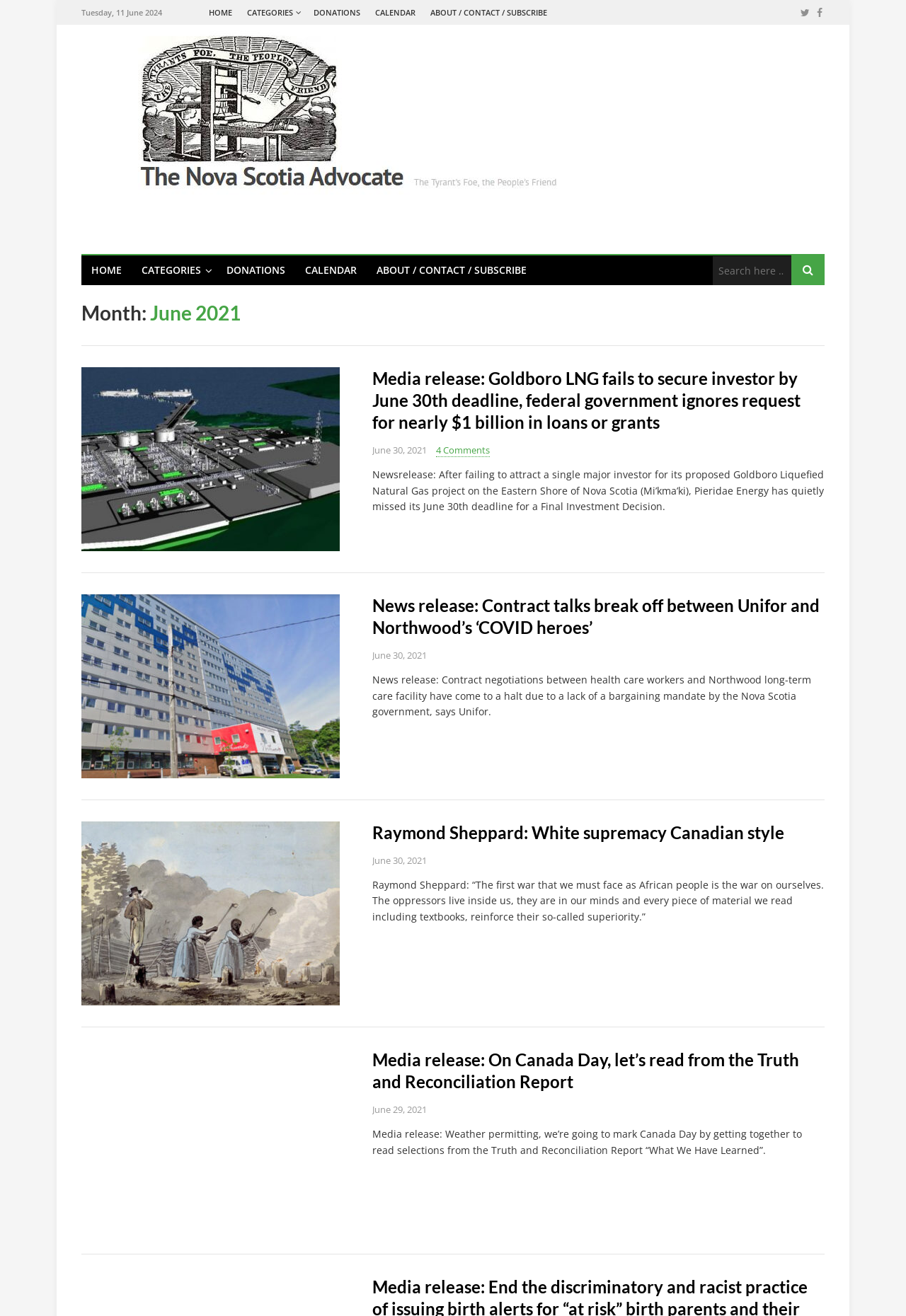Find the coordinates for the bounding box of the element with this description: "About / Contact / Subscribe".

[0.475, 0.0, 0.604, 0.019]